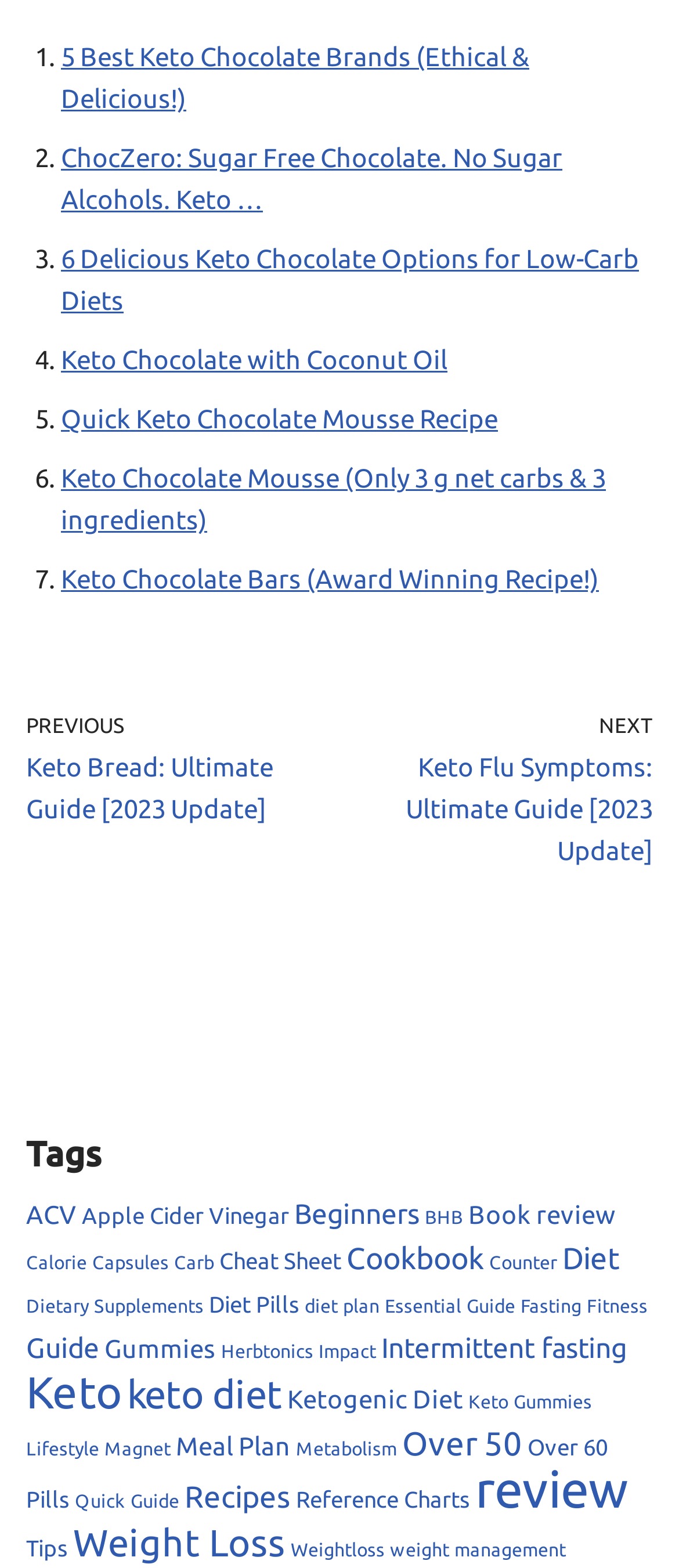Respond with a single word or phrase:
What is the category with the most items?

Review